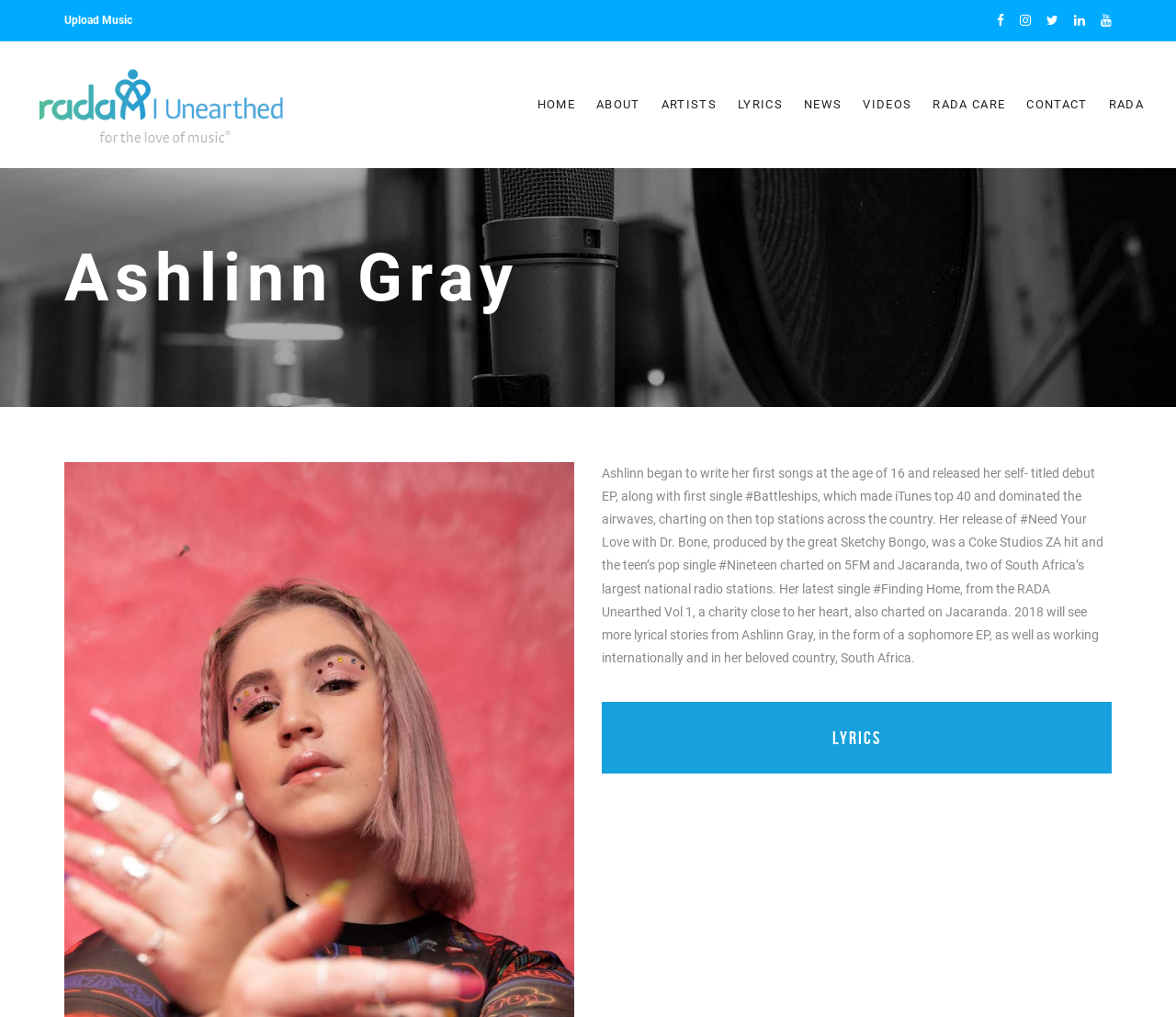Using the information in the image, give a comprehensive answer to the question: 
What is the name of the festival mentioned in the news section?

The name of the festival can be found in the news section of the webpage, in the link that mentions 'Prime Circle to Host Their own Music & Lifestyle Festival: Prime Fest'.